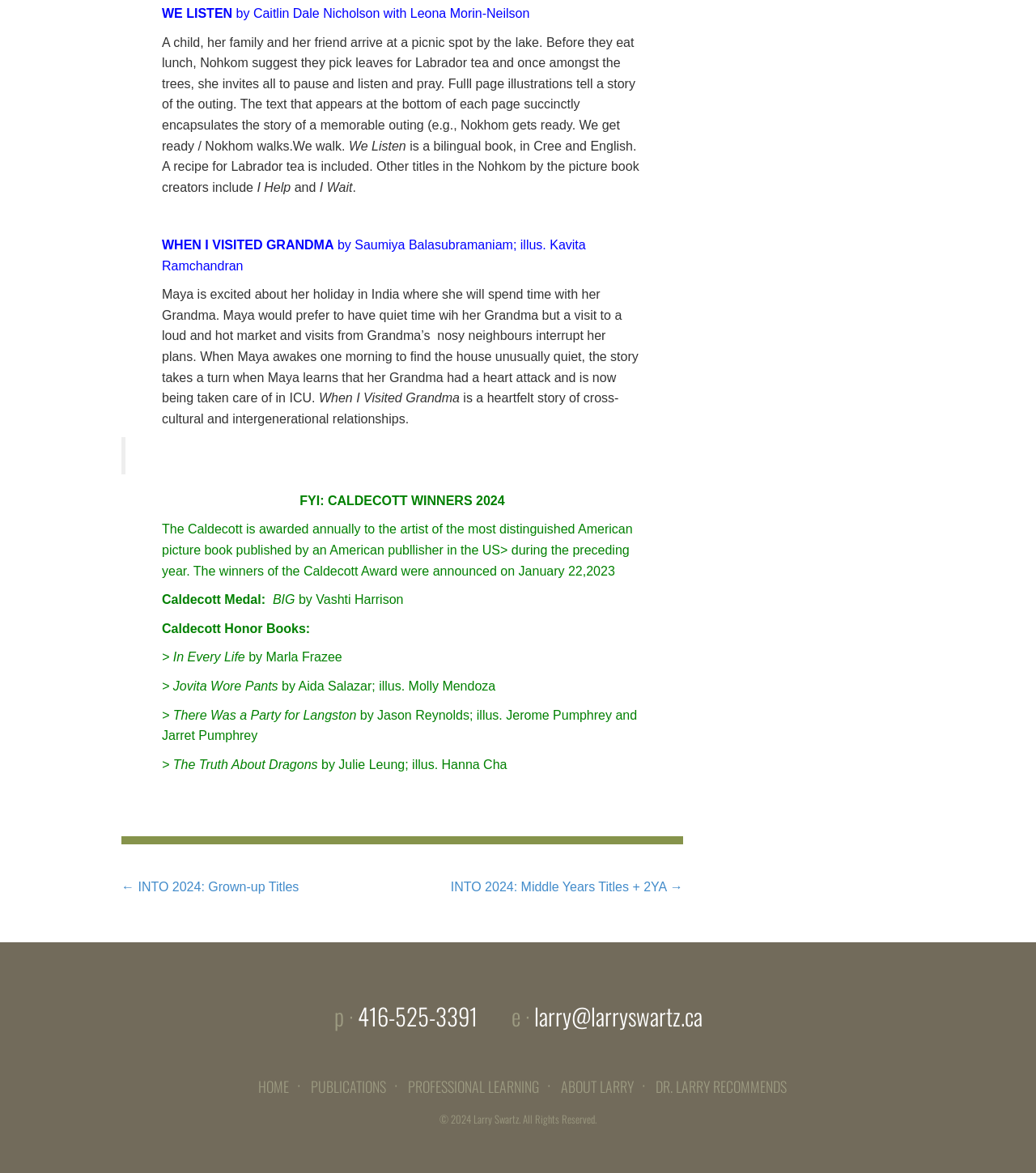Please find the bounding box coordinates for the clickable element needed to perform this instruction: "Click the 'PUBLICATIONS' link".

[0.3, 0.917, 0.372, 0.935]